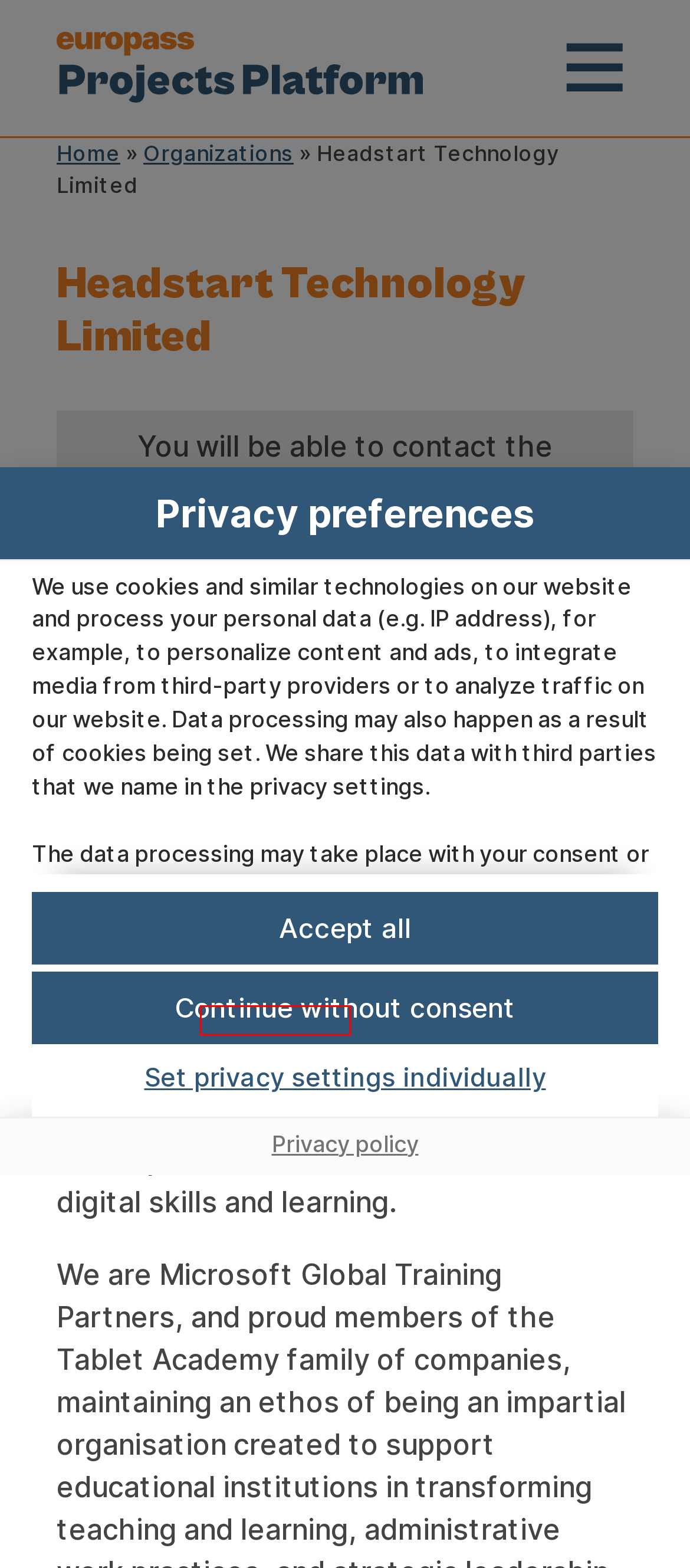Given a screenshot of a webpage with a red bounding box highlighting a UI element, choose the description that best corresponds to the new webpage after clicking the element within the red bounding box. Here are your options:
A. Europass Projects Platform > Find Erasmus Partners
B. Privacy Policy – Europass Projects Platform
C. Adult Archives – Europass Projects Platform
D. Comprehensive Archives – Europass Projects Platform
E. Primary Archives – Europass Projects Platform
F. Organizations Archive – Europass Projects Platform
G. Secondary Archives – Europass Projects Platform
H. VET Archives – Europass Projects Platform

B